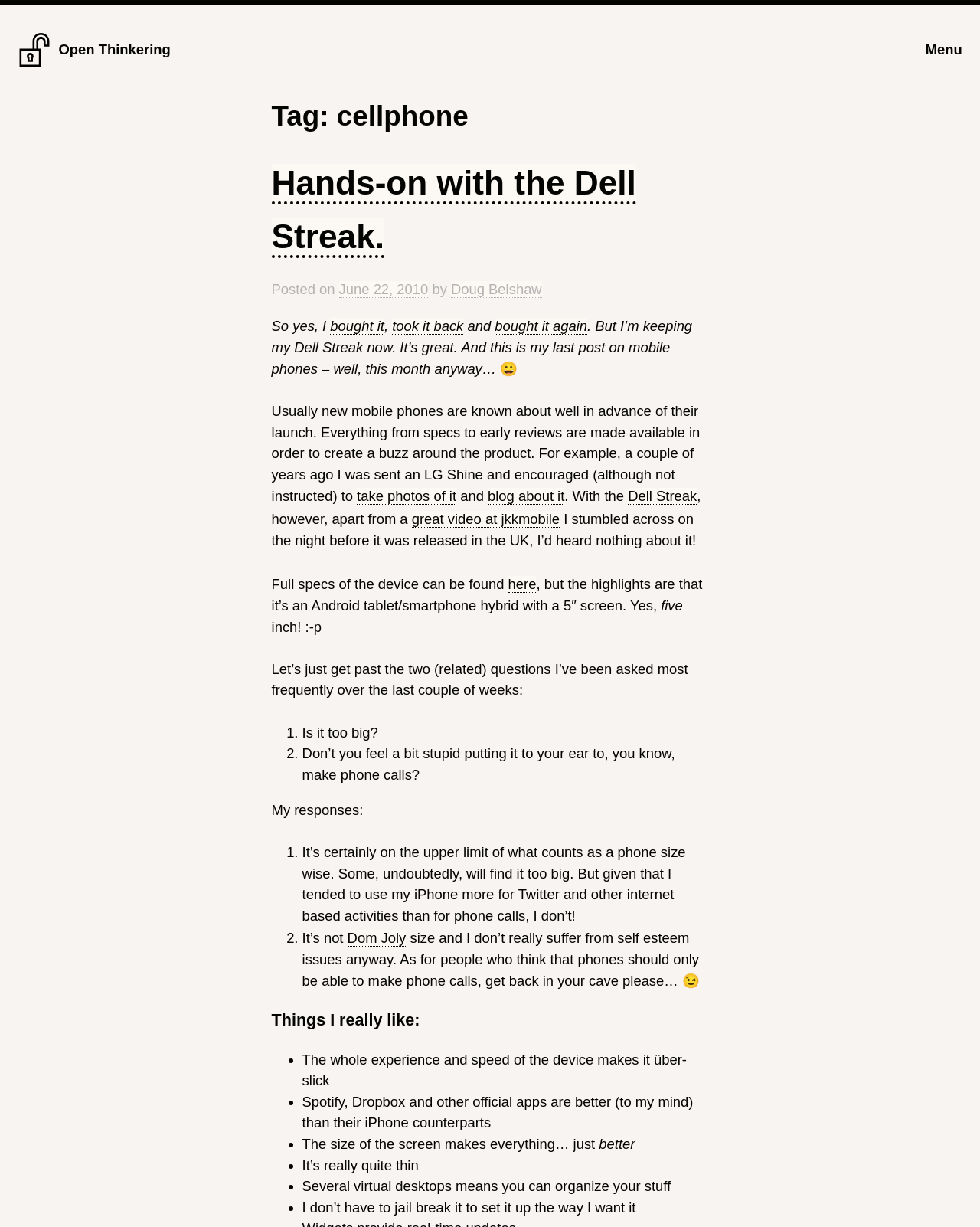Determine the bounding box coordinates of the area to click in order to meet this instruction: "Read the article 'Hands-on with the Dell Streak'".

[0.277, 0.133, 0.649, 0.211]